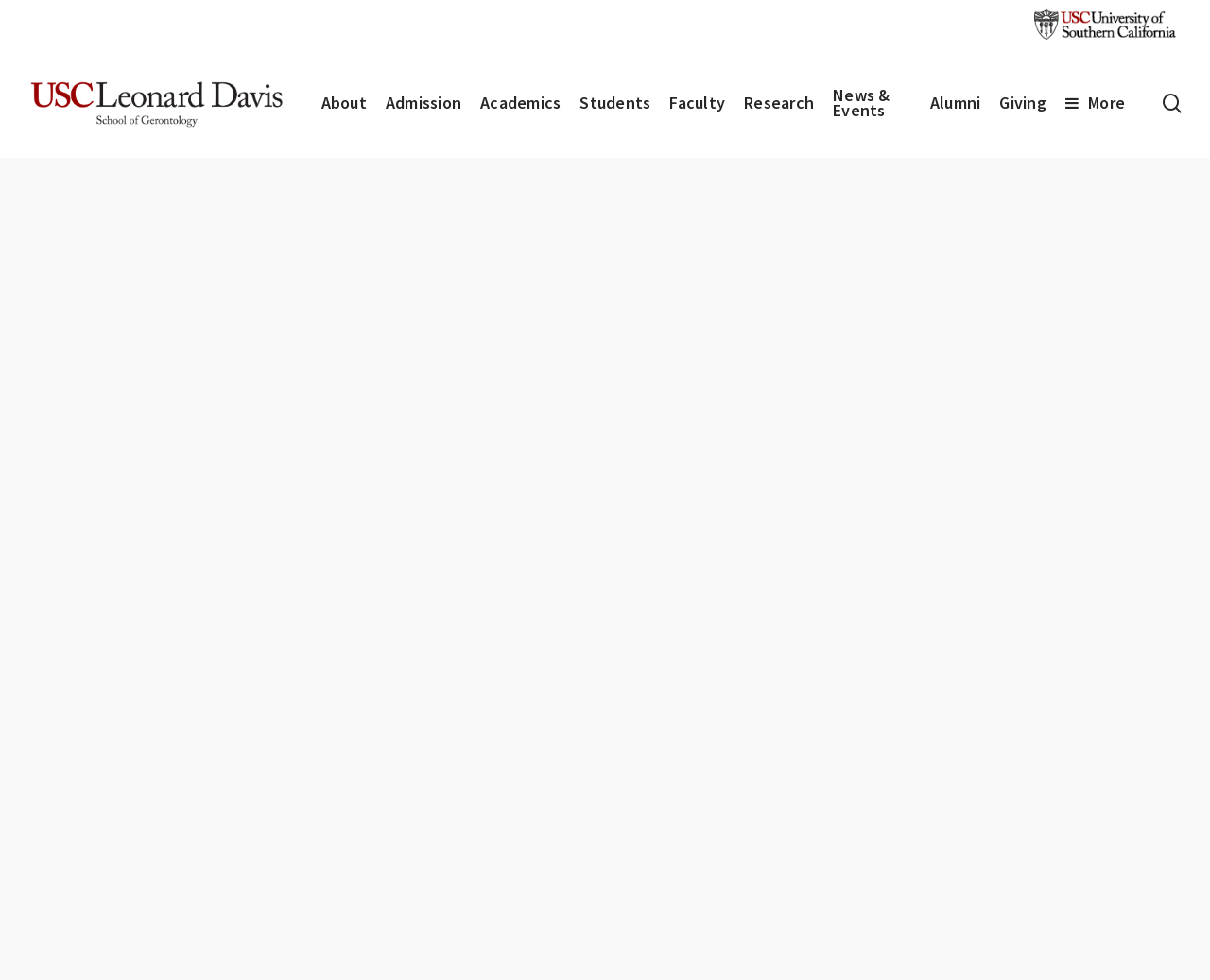Pinpoint the bounding box coordinates of the clickable element to carry out the following instruction: "check the news and events."

[0.68, 0.09, 0.761, 0.121]